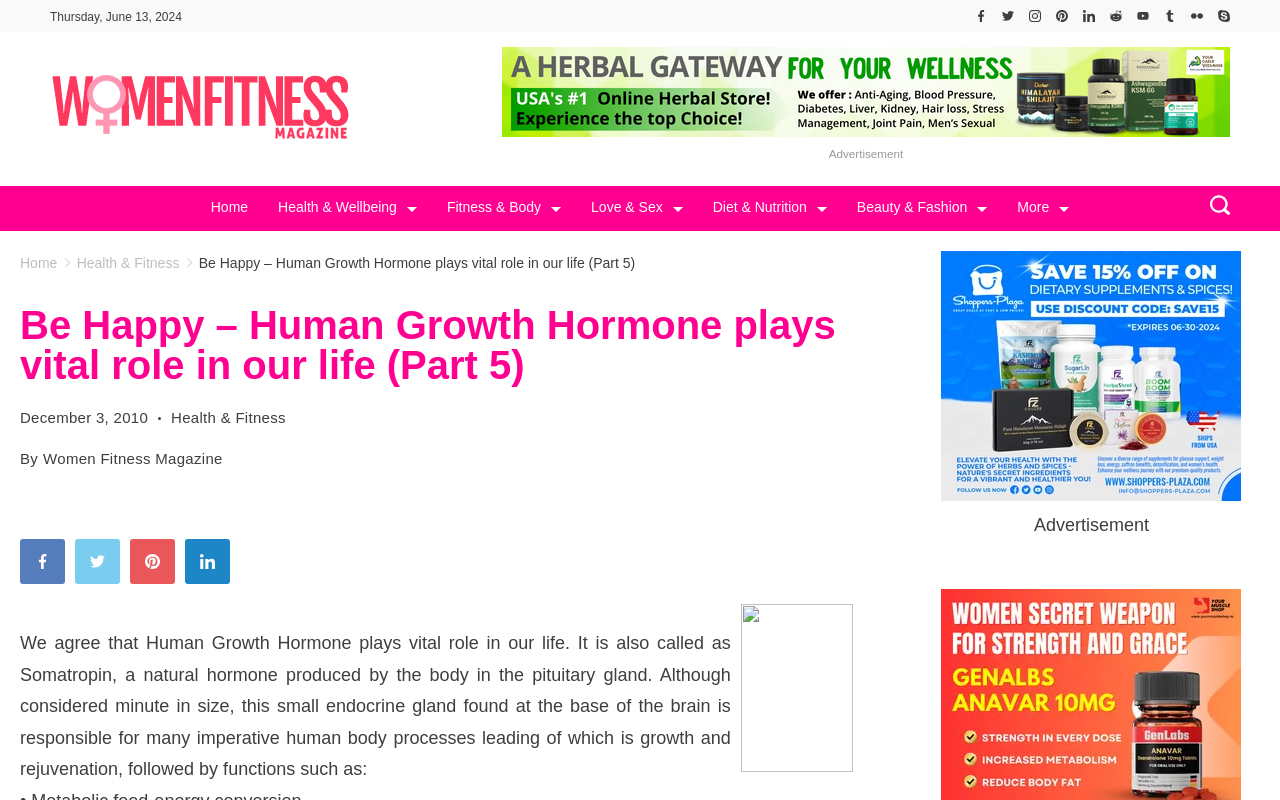Specify the bounding box coordinates of the region I need to click to perform the following instruction: "Go to PC games". The coordinates must be four float numbers in the range of 0 to 1, i.e., [left, top, right, bottom].

None